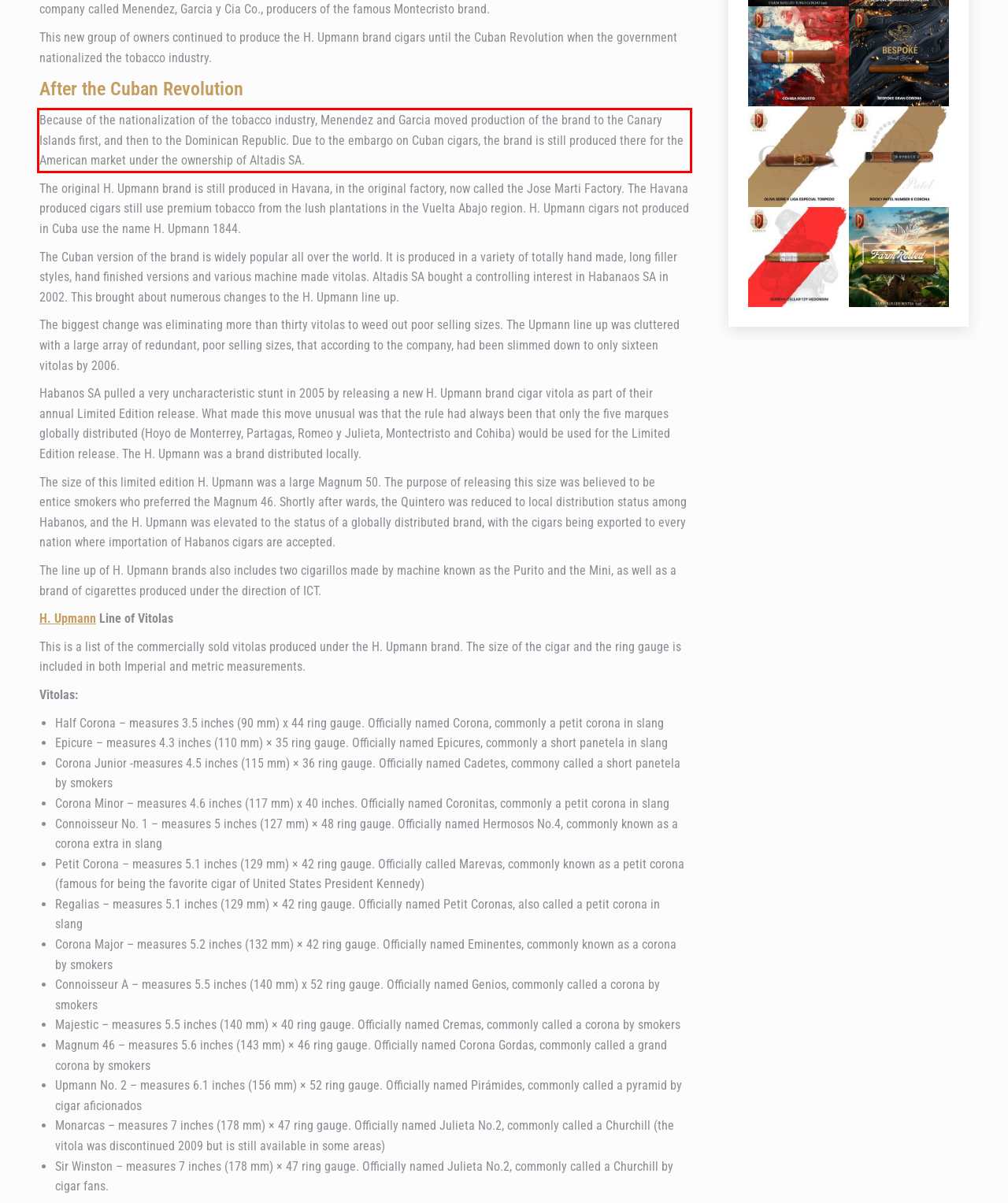Please perform OCR on the UI element surrounded by the red bounding box in the given webpage screenshot and extract its text content.

Because of the nationalization of the tobacco industry, Menendez and Garcia moved production of the brand to the Canary Islands first, and then to the Dominican Republic. Due to the embargo on Cuban cigars, the brand is still produced there for the American market under the ownership of Altadis SA.